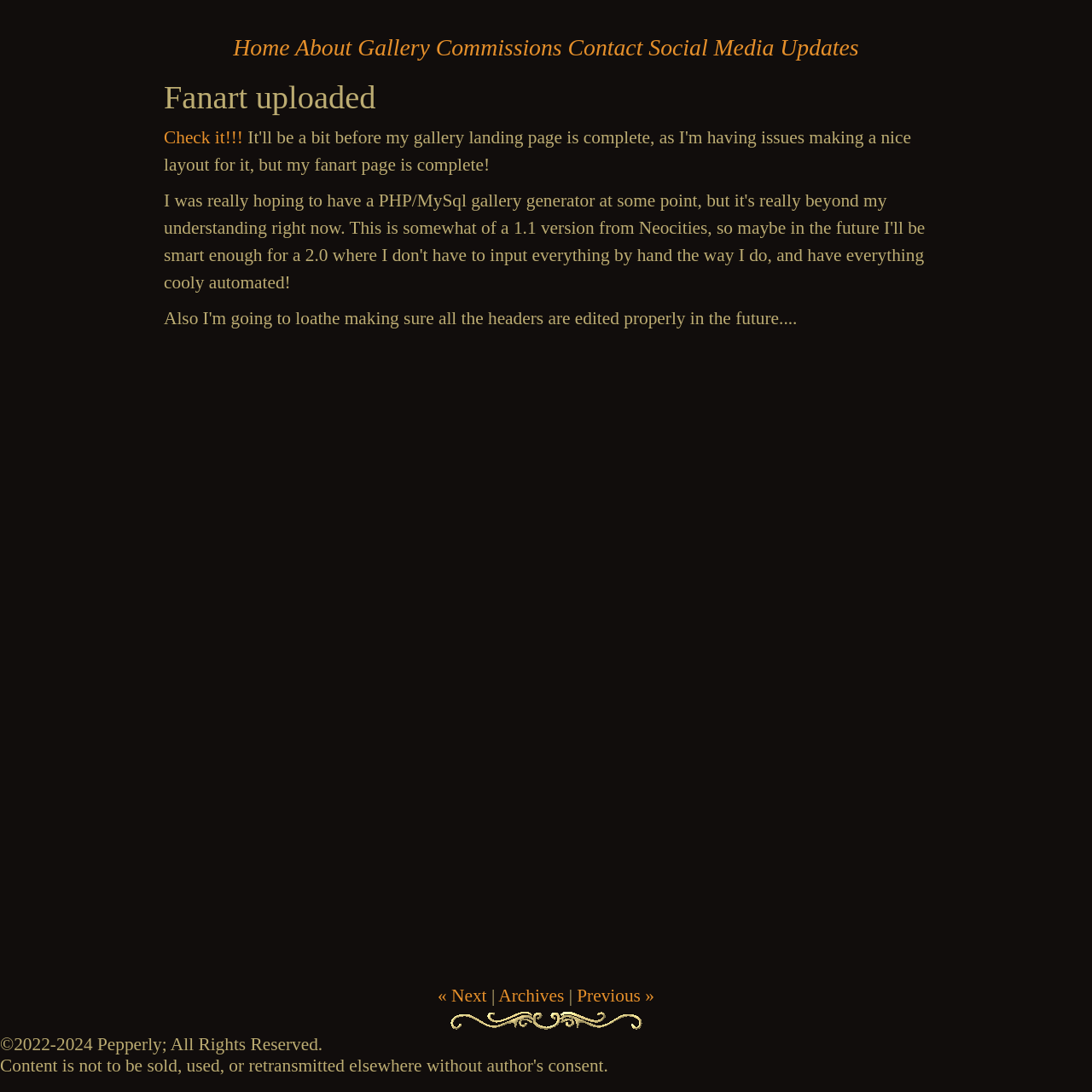How many pagination links are at the bottom of the page?
Look at the image and respond with a single word or a short phrase.

3